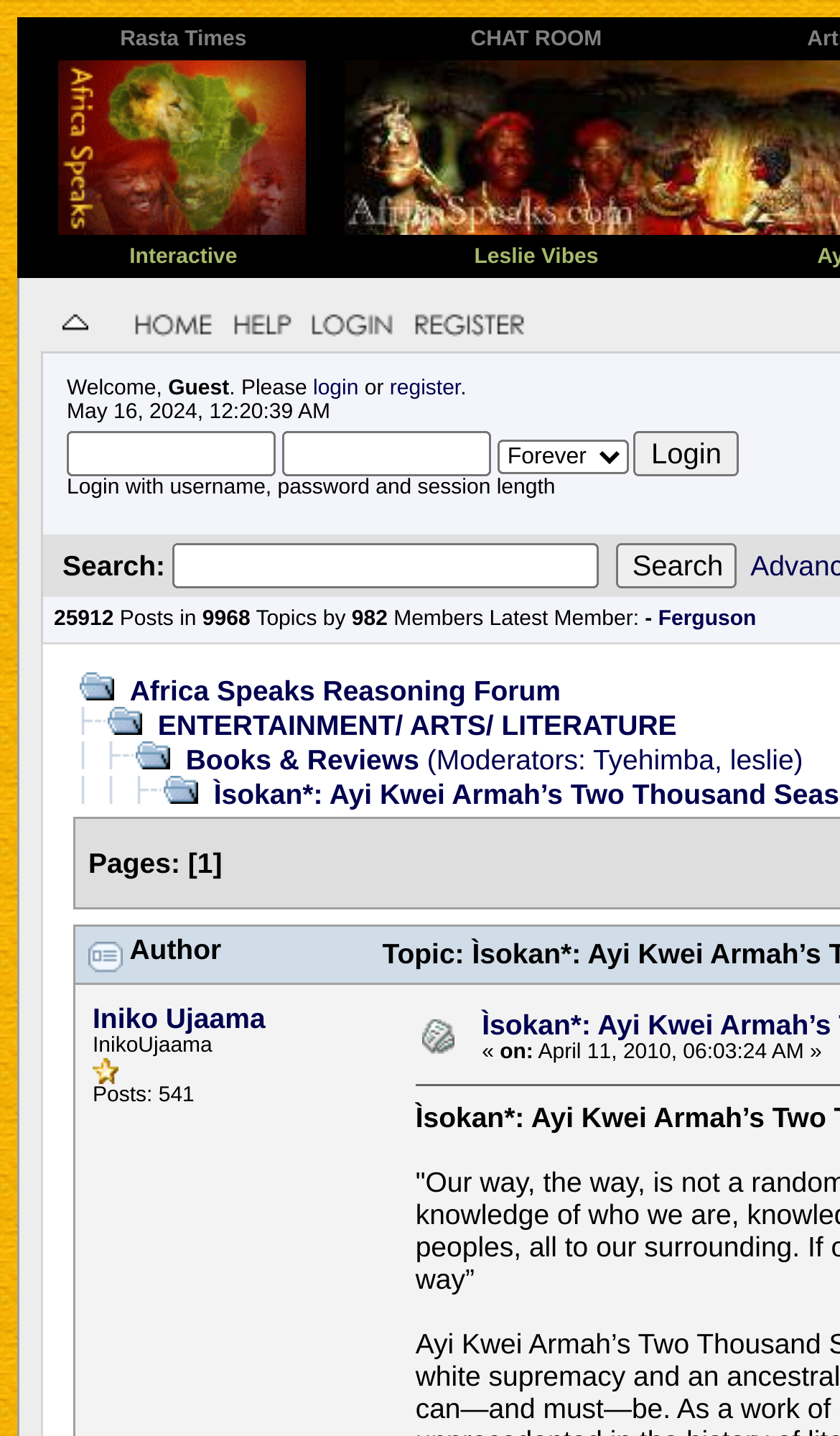Please mark the clickable region by giving the bounding box coordinates needed to complete this instruction: "Search for something".

[0.206, 0.378, 0.714, 0.41]